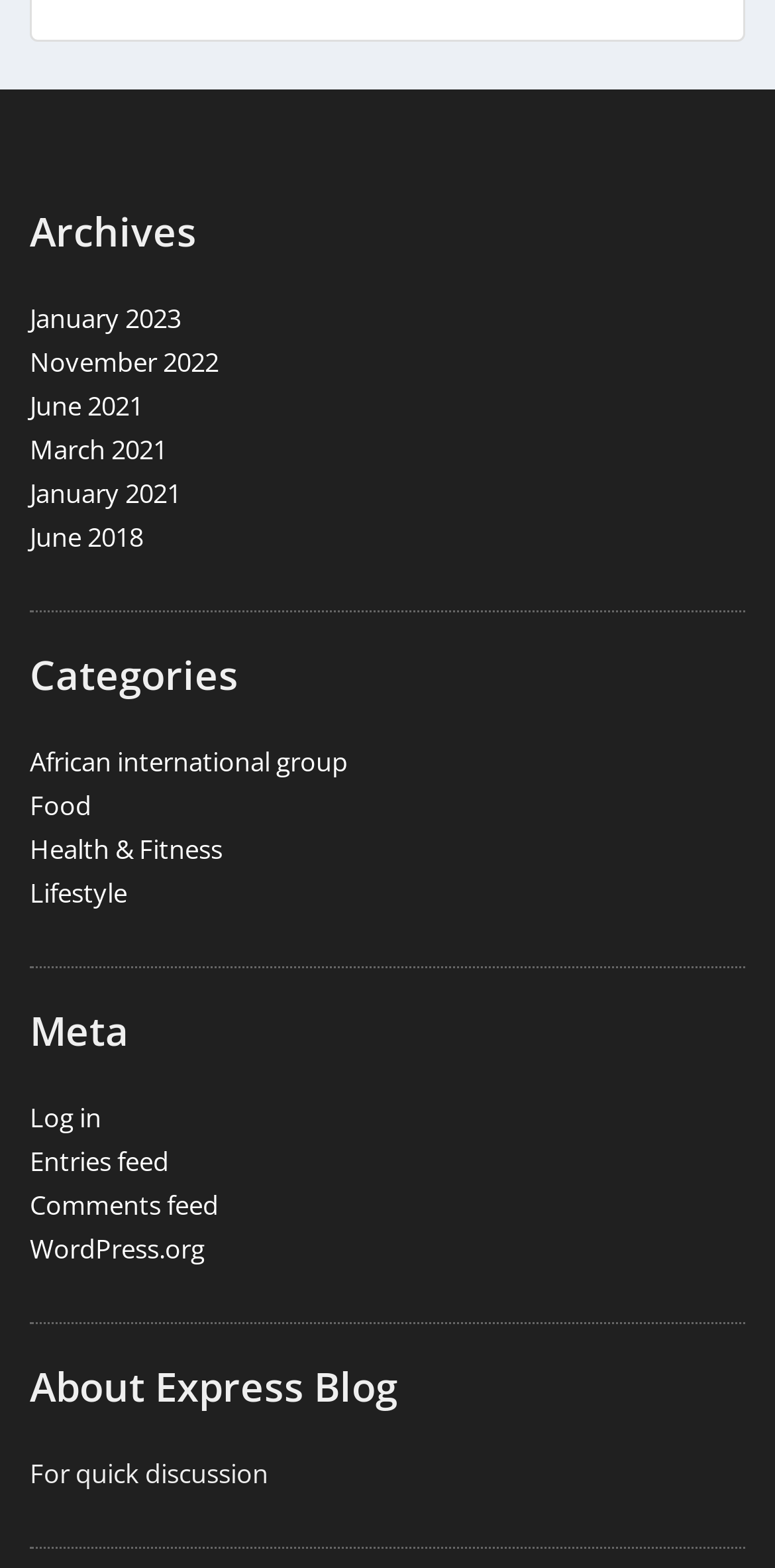Please reply with a single word or brief phrase to the question: 
How many archive links are available?

7